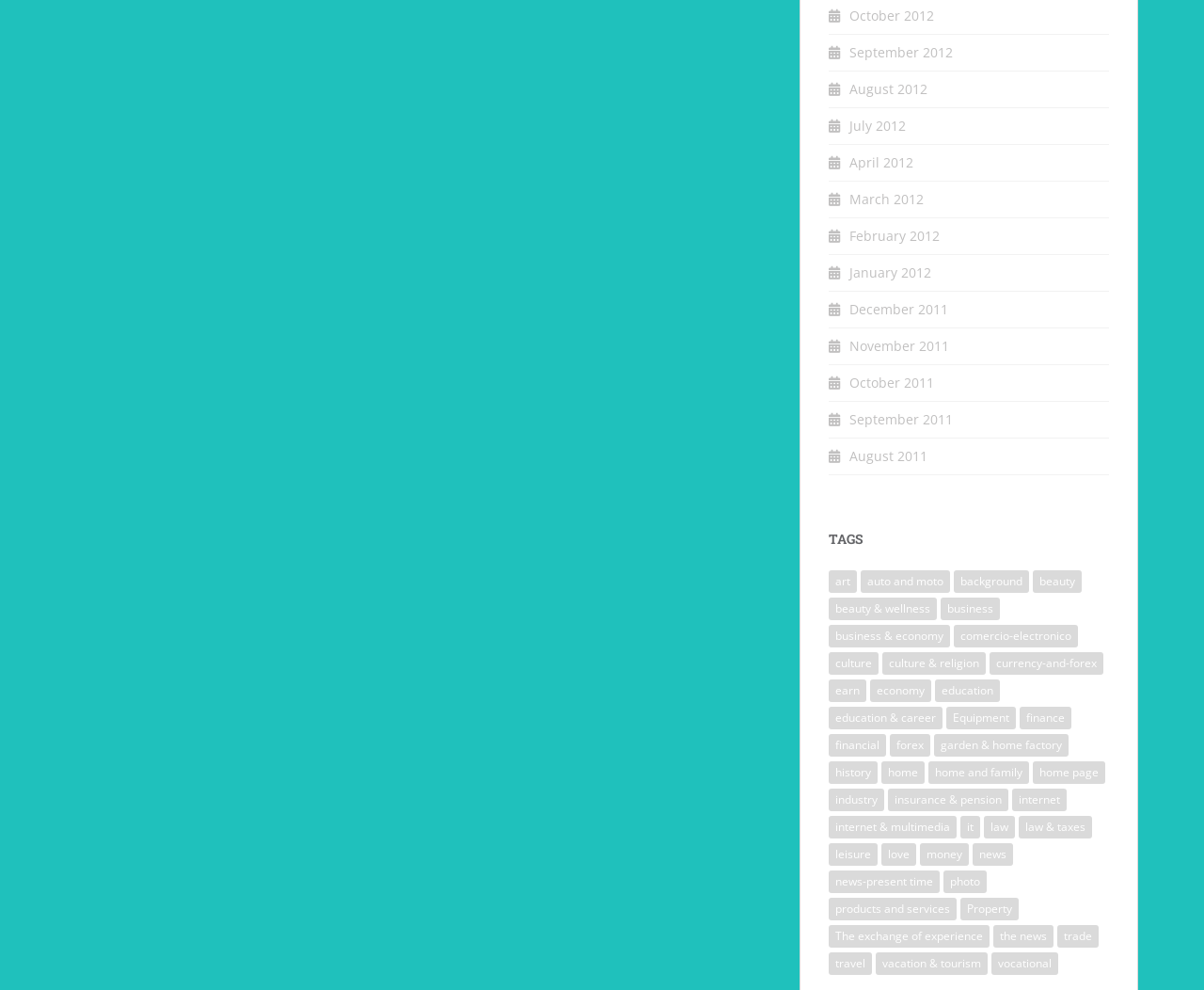Please specify the coordinates of the bounding box for the element that should be clicked to carry out this instruction: "Browse beauty and wellness". The coordinates must be four float numbers between 0 and 1, formatted as [left, top, right, bottom].

[0.688, 0.604, 0.778, 0.626]